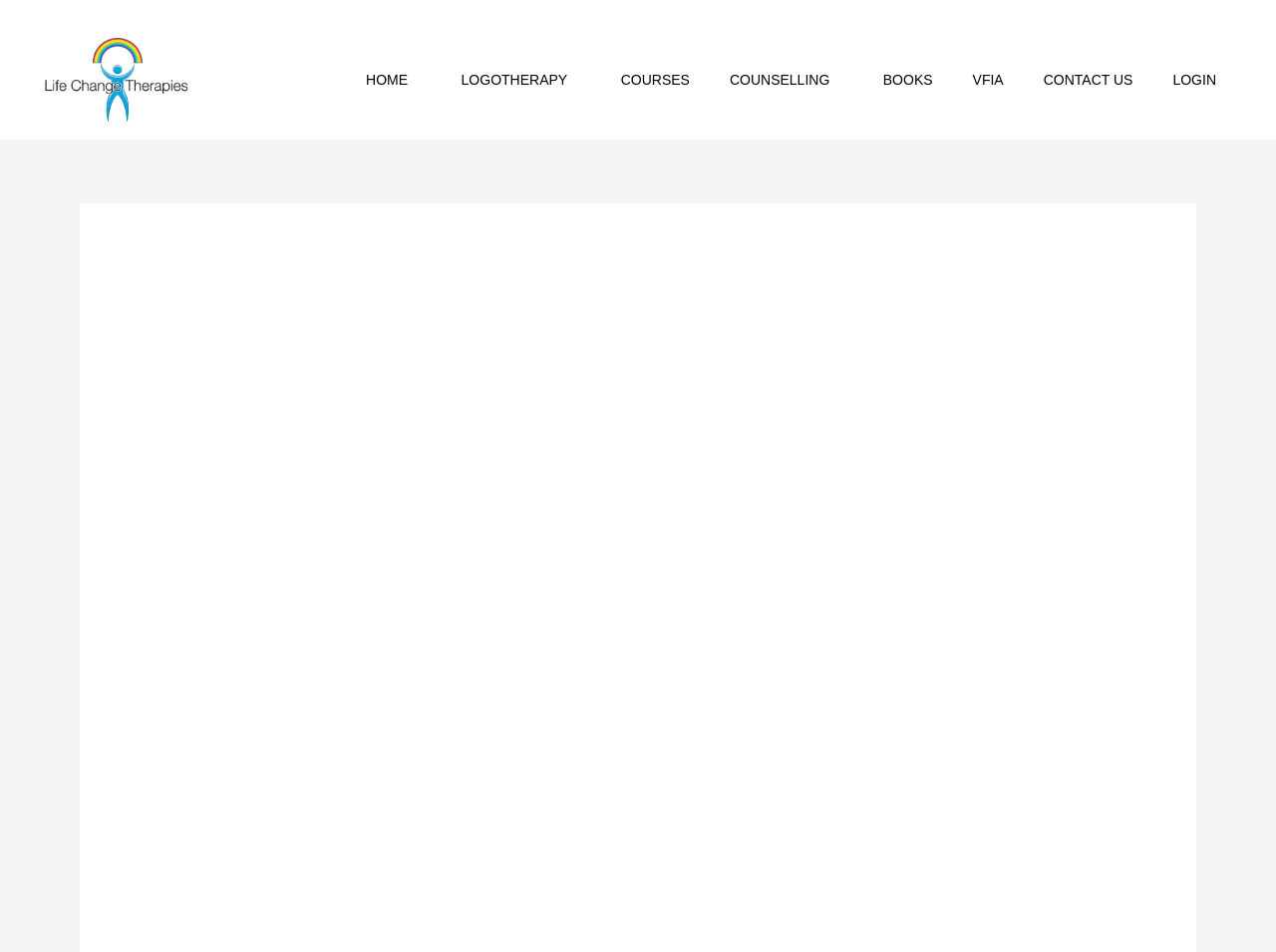Elaborate on the different components and information displayed on the webpage.

The webpage is about a course titled "Unit 4: Use Logotherapy with Mental Disorders" offered by Life Change Therapies. At the top-left corner, there is a logo of Life Change Therapies, which is an image with a link to the organization's website. 

Below the logo, there is a horizontal navigation menu with seven links: HOME, LOGOTHERAPY, COURSES, COUNSELLING, BOOKS, VFIA, and CONTACT US, followed by a LOGIN link at the far right. 

In the main content area, there is a brief instruction to enroll in the course to get access. Below this instruction, there is a section with three columns of information. The left column displays the current status of the course, which is "NOT ENROLLED". The middle column shows the price of the course, which is $550.00. The right column has a "Get Started" label and a "Take this Course" link. 

Above this section, there is a tab list with two tabs: "Course" and "Materials". The "Course" tab is currently selected.